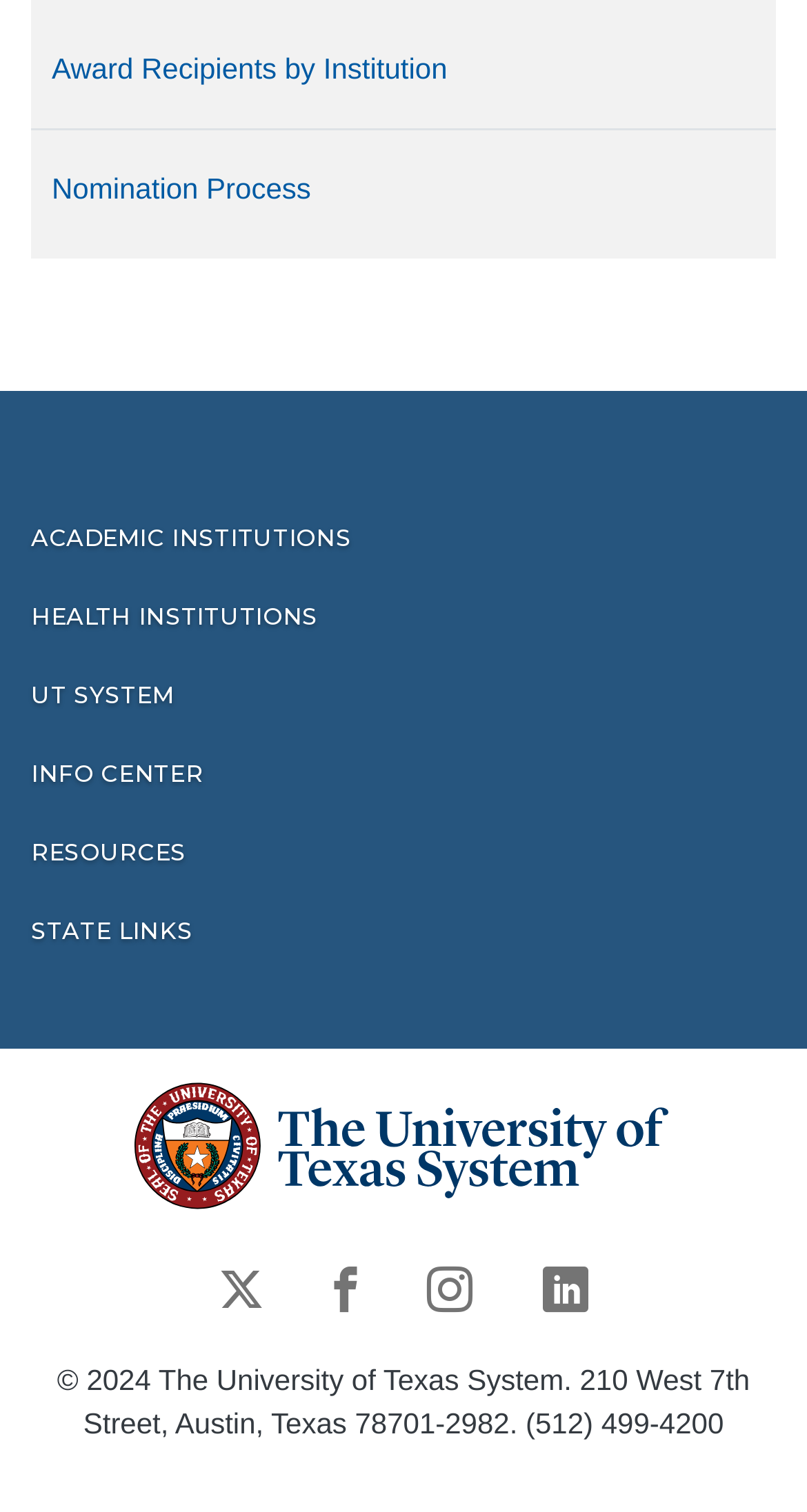Review the image closely and give a comprehensive answer to the question: What is the address of the institution?

I found this address in the footer section of the webpage, which typically contains contact information and copyright details.